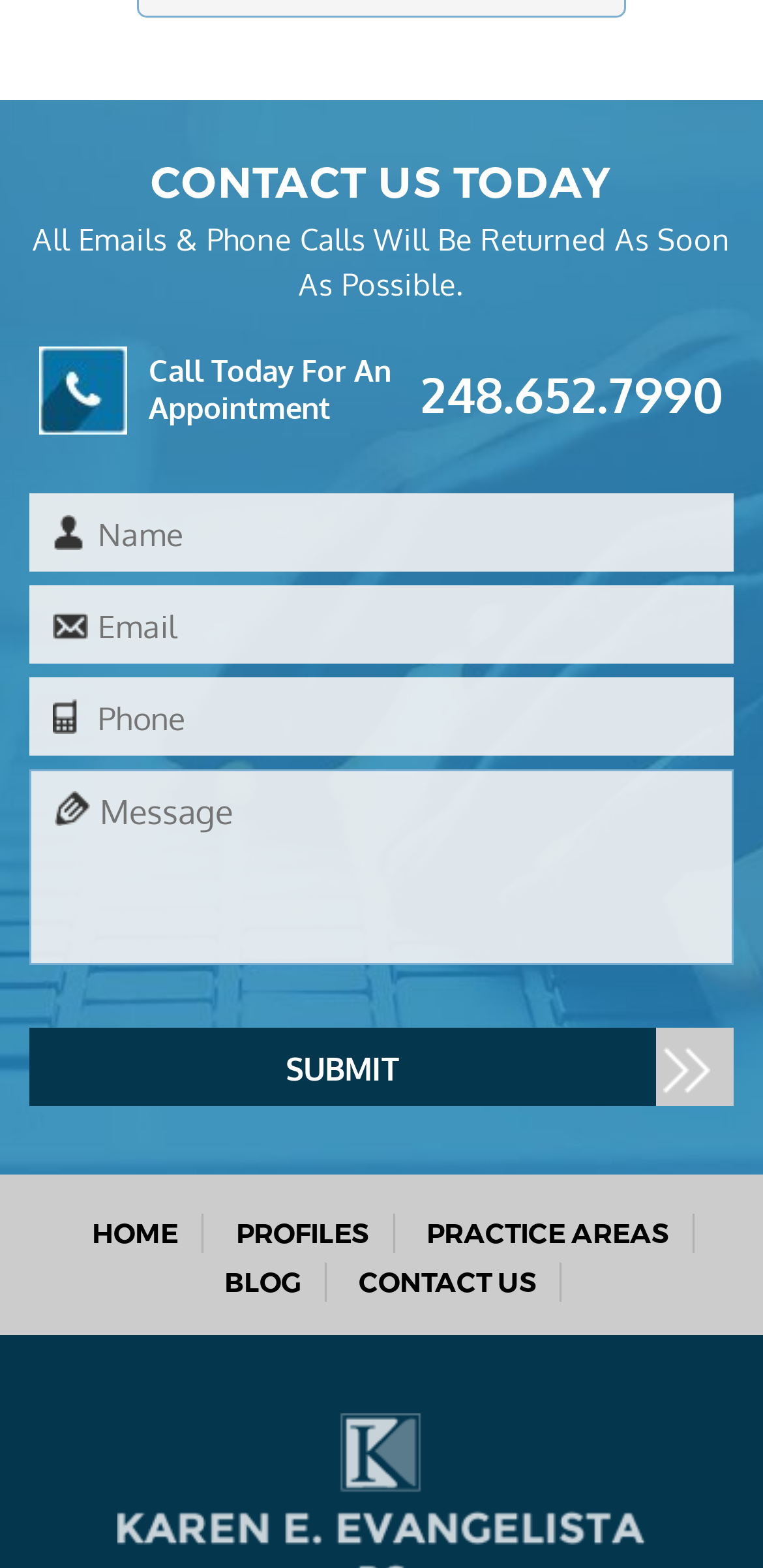What is the phone number to call for an appointment?
Please provide a detailed answer to the question.

I found the phone number by looking at the link element with the text '248.652.7990' which is located below the heading 'Call Today For An Appointment'.